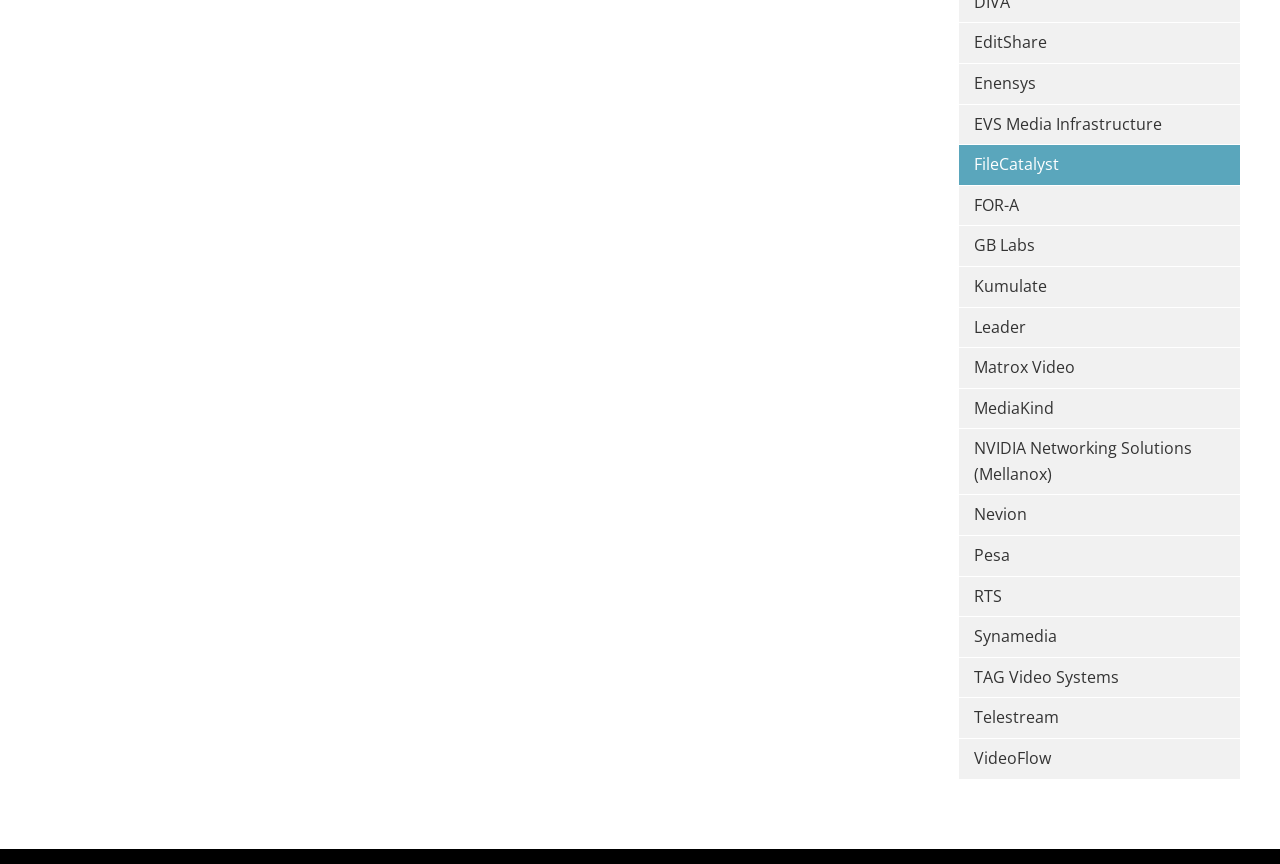Please indicate the bounding box coordinates of the element's region to be clicked to achieve the instruction: "go to MediaKind". Provide the coordinates as four float numbers between 0 and 1, i.e., [left, top, right, bottom].

[0.749, 0.45, 0.969, 0.496]